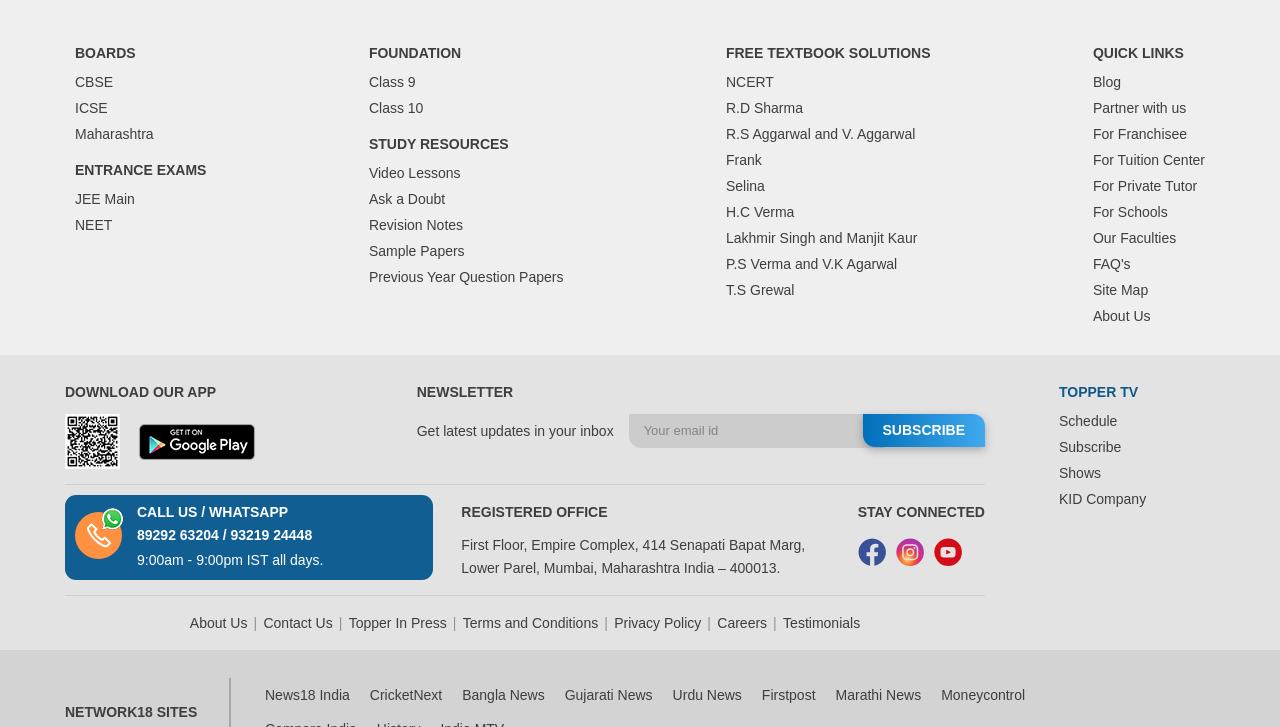Use the information in the screenshot to answer the question comprehensively: How many social media platforms are linked?

There are links to 'Facebook', 'Instagram', and 'YouTube' under the 'STAY CONNECTED' heading, which are the social media platforms linked to the website.